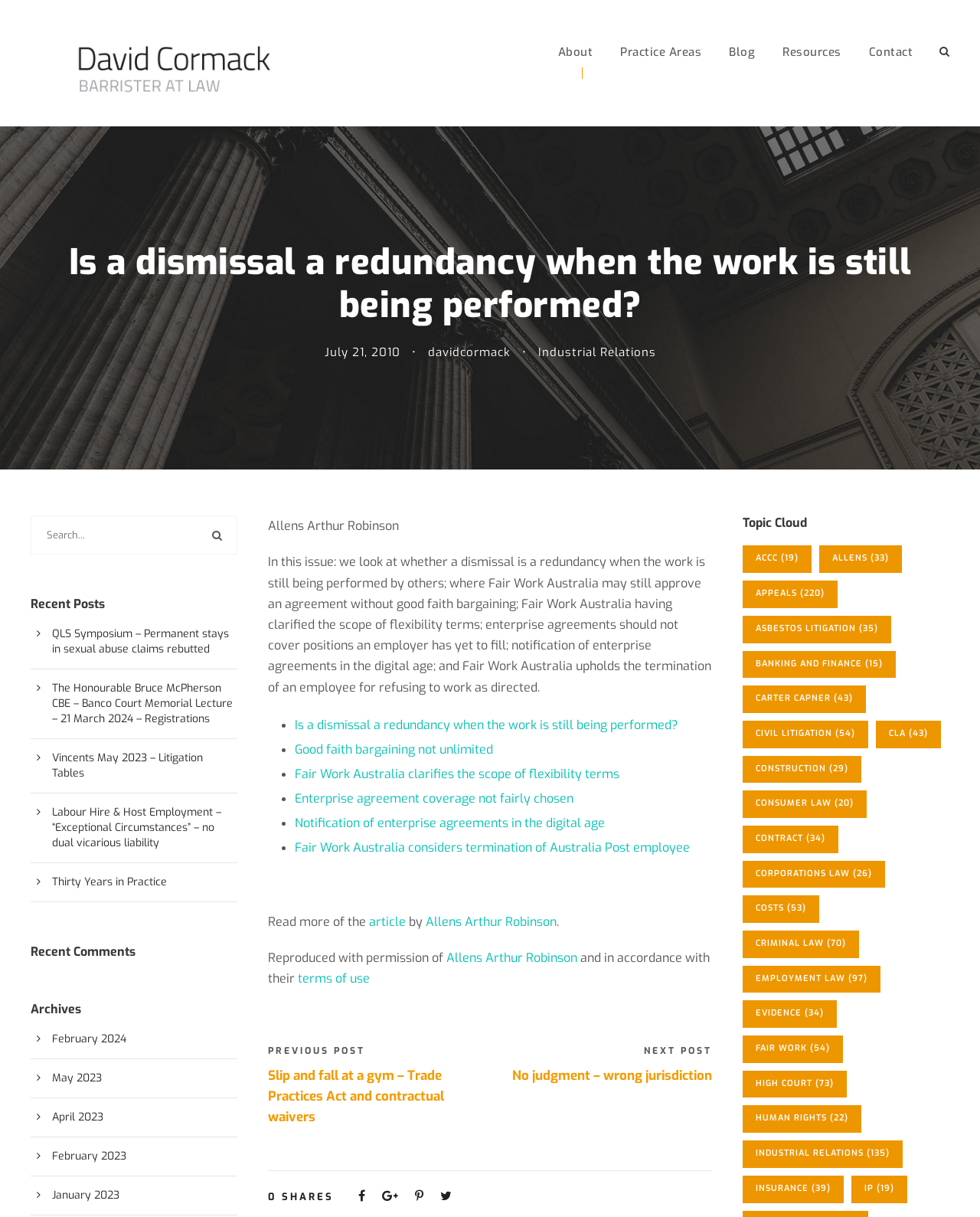What is the topic of the current post?
Offer a detailed and full explanation in response to the question.

The topic of the current post can be inferred from the heading 'Is a dismissal a redundancy when the work is still being performed?' and the article content, which discusses the relationship between dismissal and redundancy.